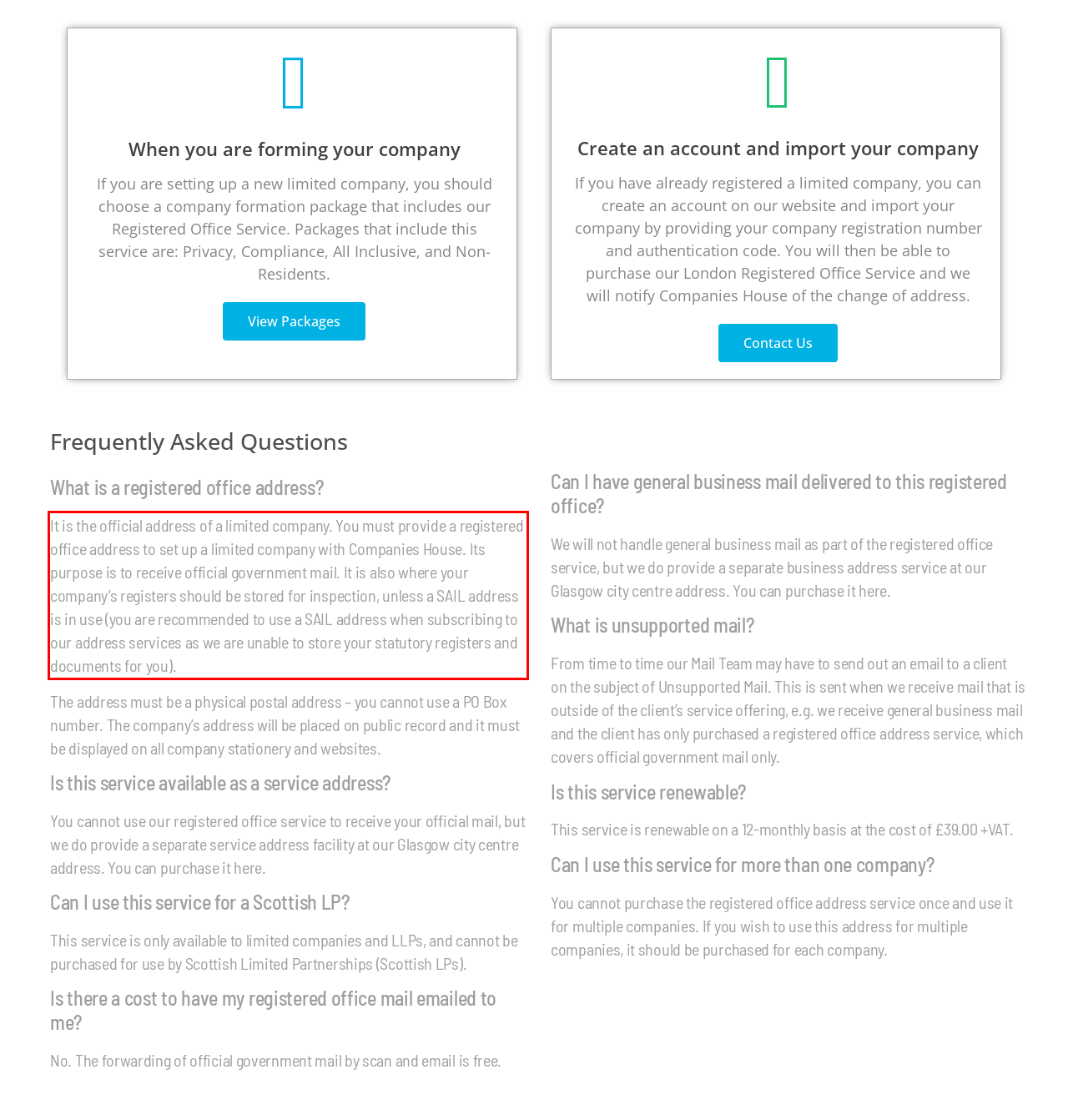Analyze the screenshot of the webpage that features a red bounding box and recognize the text content enclosed within this red bounding box.

It is the official address of a limited company. You must provide a registered office address to set up a limited company with Companies House. Its purpose is to receive official government mail. It is also where your company’s registers should be stored for inspection, unless a SAIL address is in use (you are recommended to use a SAIL address when subscribing to our address services as we are unable to store your statutory registers and documents for you).